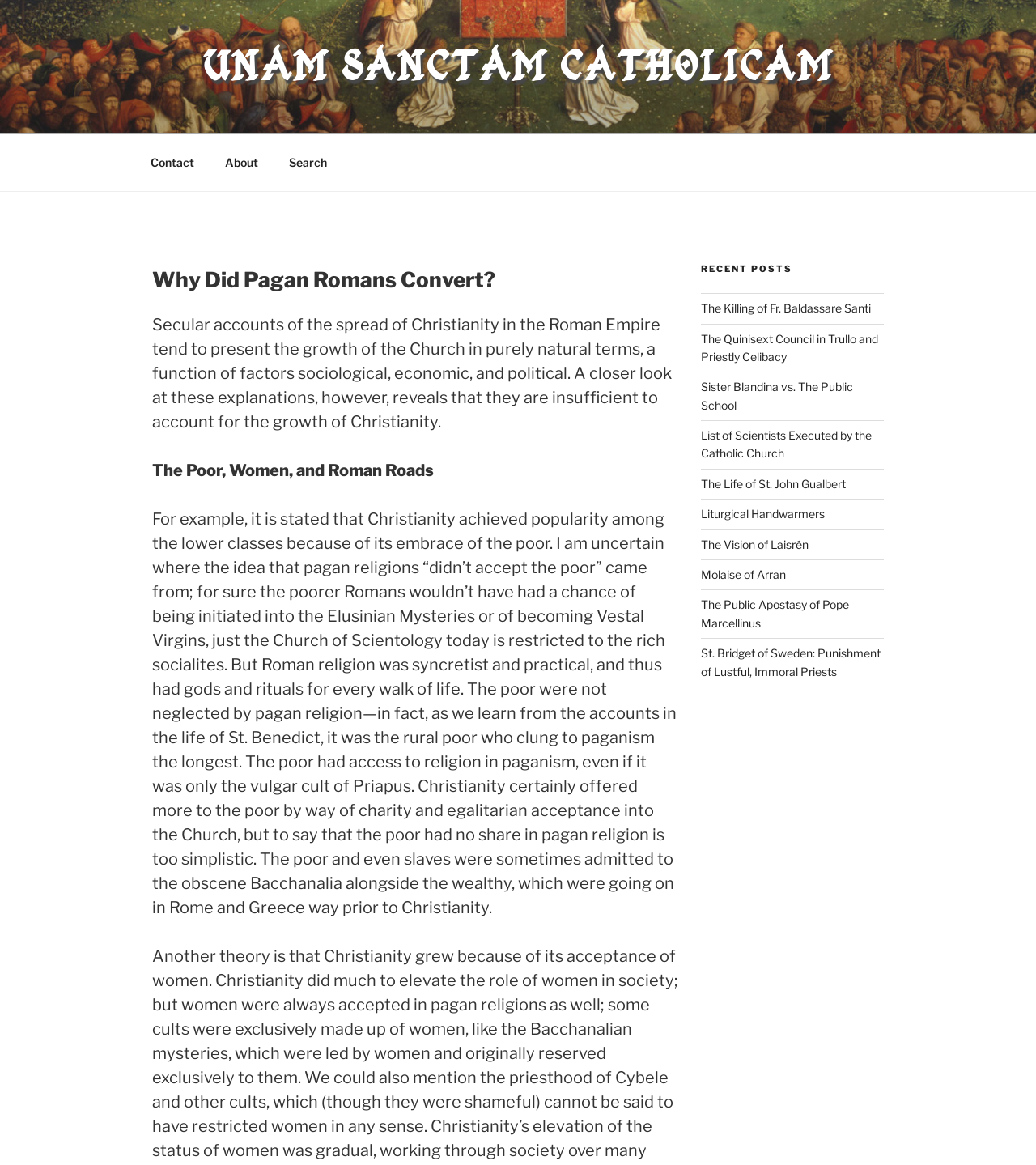What is the purpose of the 'Top Menu'?
Please give a detailed and thorough answer to the question, covering all relevant points.

I determined the answer by looking at the navigation element with the text 'Top Menu' which contains links to other pages such as 'Contact', 'About', and 'Search', indicating that its purpose is to provide navigation to other parts of the website.